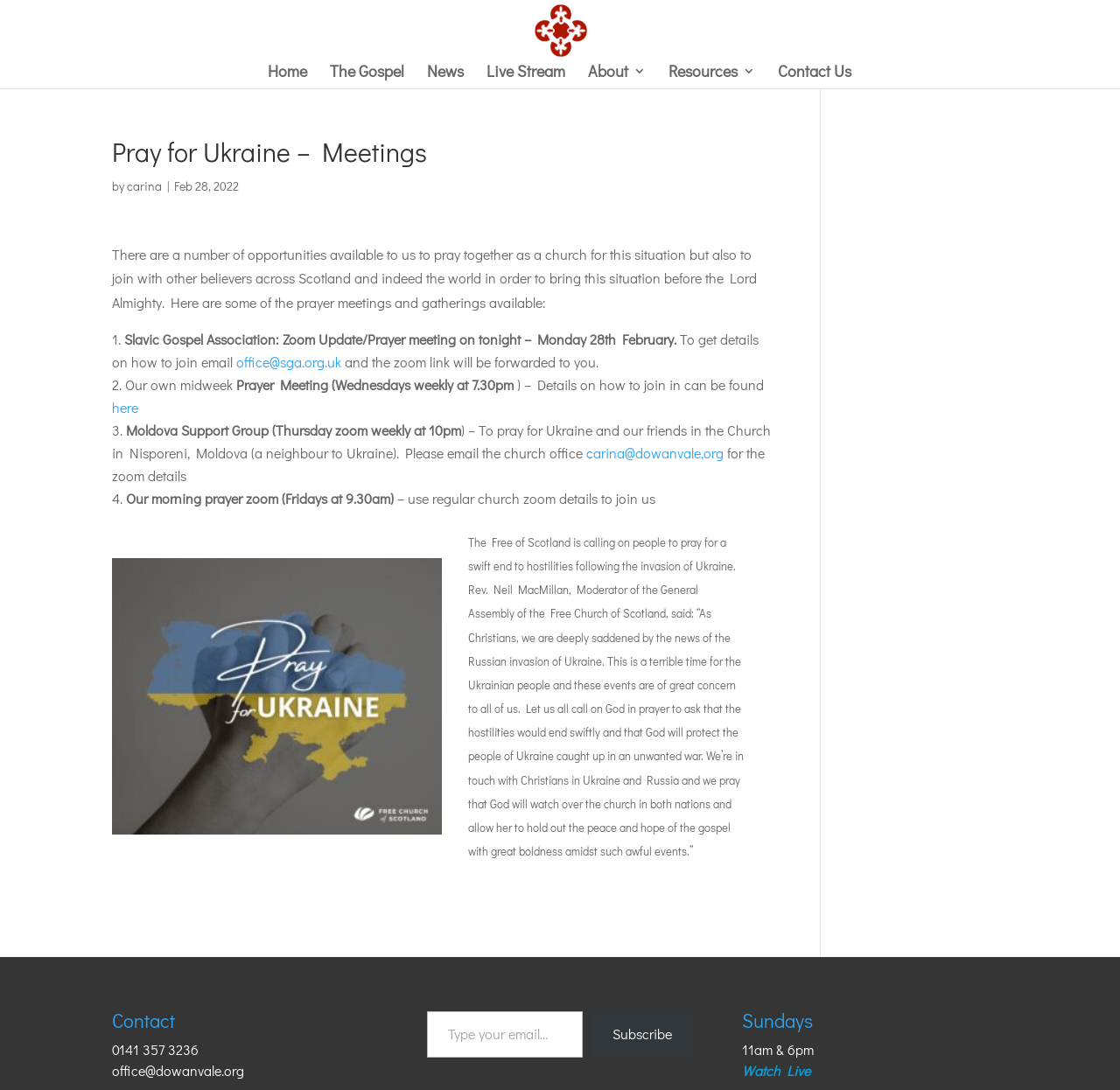Using a single word or phrase, answer the following question: 
What is the time of the morning prayer zoom?

9:30am